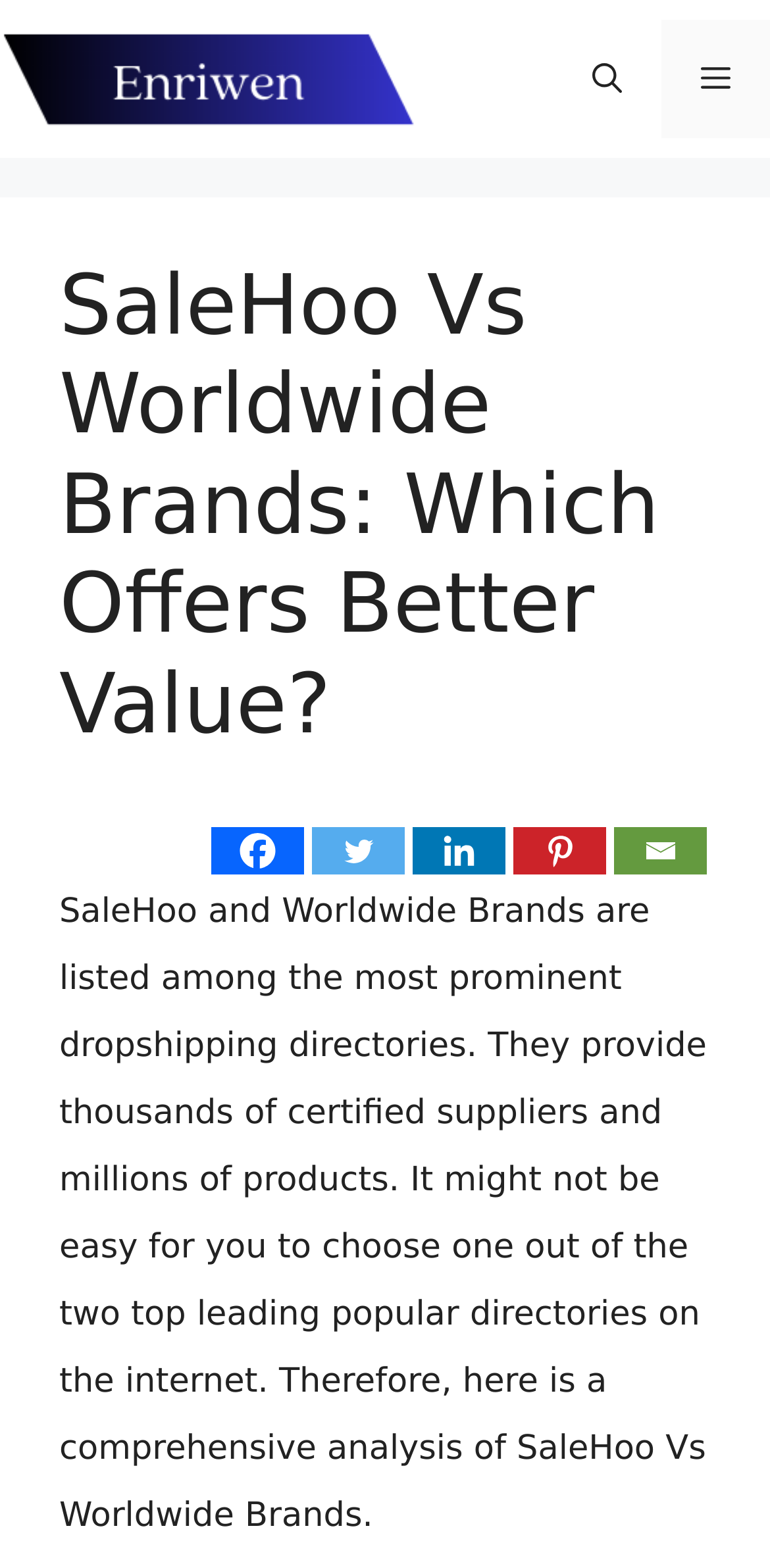Pinpoint the bounding box coordinates of the element you need to click to execute the following instruction: "Click on the Enriwen link". The bounding box should be represented by four float numbers between 0 and 1, in the format [left, top, right, bottom].

[0.0, 0.037, 0.538, 0.063]